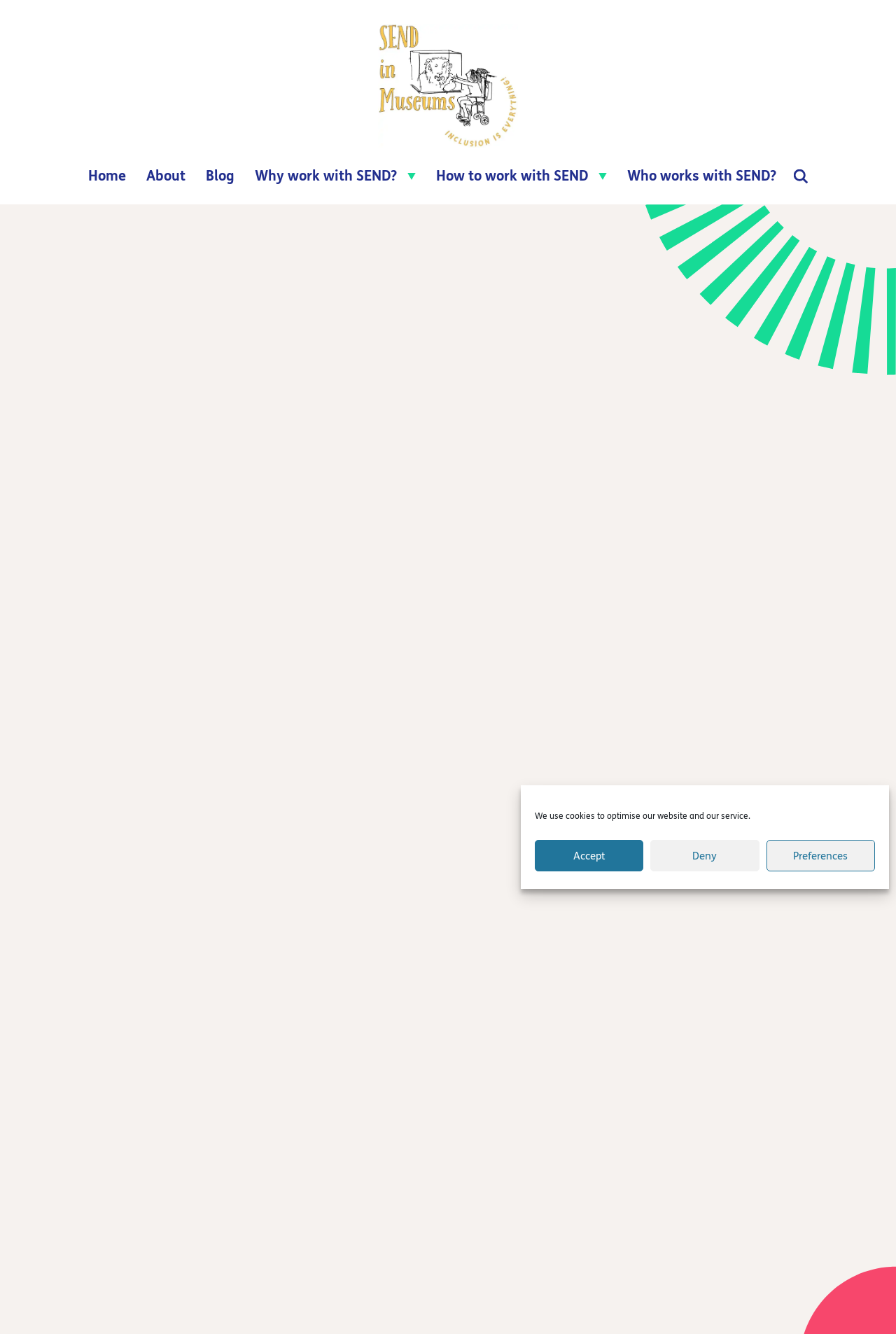Based on what you see in the screenshot, provide a thorough answer to this question: What is the first step recommended for museum professionals?

According to the webpage, the first step recommended for museum professionals is to read the 'Why work with SEND?' section, which provides statistics and family testimonies to help them understand the importance of working with SEND children and their families.